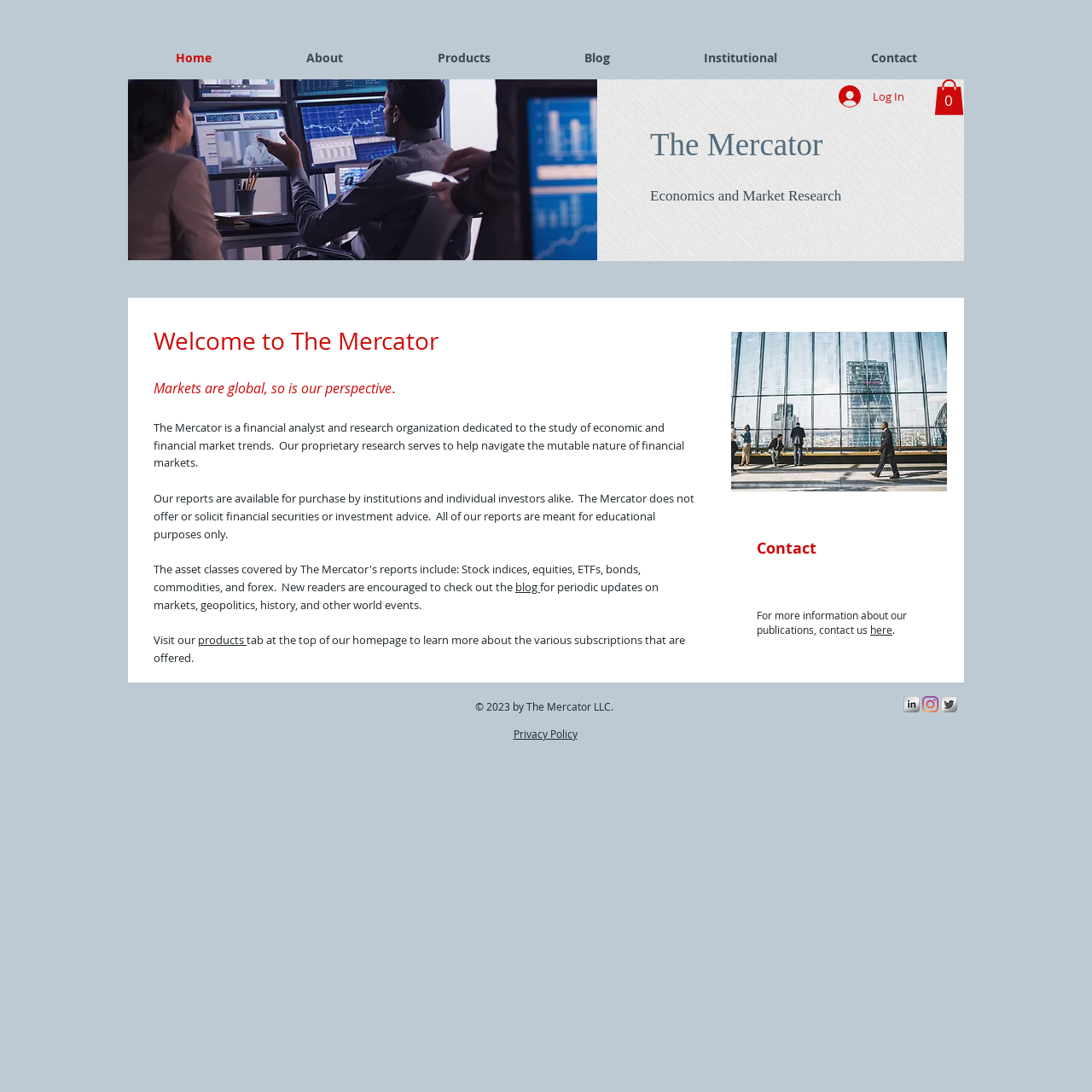Describe all visible elements and their arrangement on the webpage.

The webpage is dedicated to The Mercator, an independent financial analyst that studies economic and financial market trends. At the top, there is a navigation bar with seven links: Home, About, Products, Blog, Institutional, Contact, and a cart with 0 items. Below the navigation bar, there is a slideshow gallery with a button to navigate through the slides. The current slide displays an image with a caption "Equity traders watch for signs of breakout stocks."

To the right of the slideshow, there is a heading that reads "The Mercator Economics and Market Research." Below this heading, there are two buttons: "Log In" and a cart with 0 items.

The main content of the webpage is divided into sections. The first section welcomes users to The Mercator and describes the organization's global perspective on markets. The second section provides a brief overview of the organization, stating that it is a financial analyst and research organization dedicated to studying economic and financial market trends. The text also mentions that the organization's proprietary research helps navigate the mutable nature of financial markets.

The third section informs users that the organization's reports are available for purchase by institutions and individual investors alike, but notes that the reports are meant for educational purposes only. There is a link to the blog, which provides periodic updates on markets, geopolitics, history, and other world events.

The fourth section invites users to visit the products tab to learn more about the various subscriptions offered. Below this section, there is an image of a stock trader walking through an office building.

The fifth section is dedicated to contact information, with a heading that reads "Contact" and a paragraph that invites users to contact the organization for more information about its publications. There is a link to contact the organization.

At the bottom of the webpage, there is a footer section with copyright information, a link to the Privacy Policy, and a social bar with links to LinkedIn and Twitter.